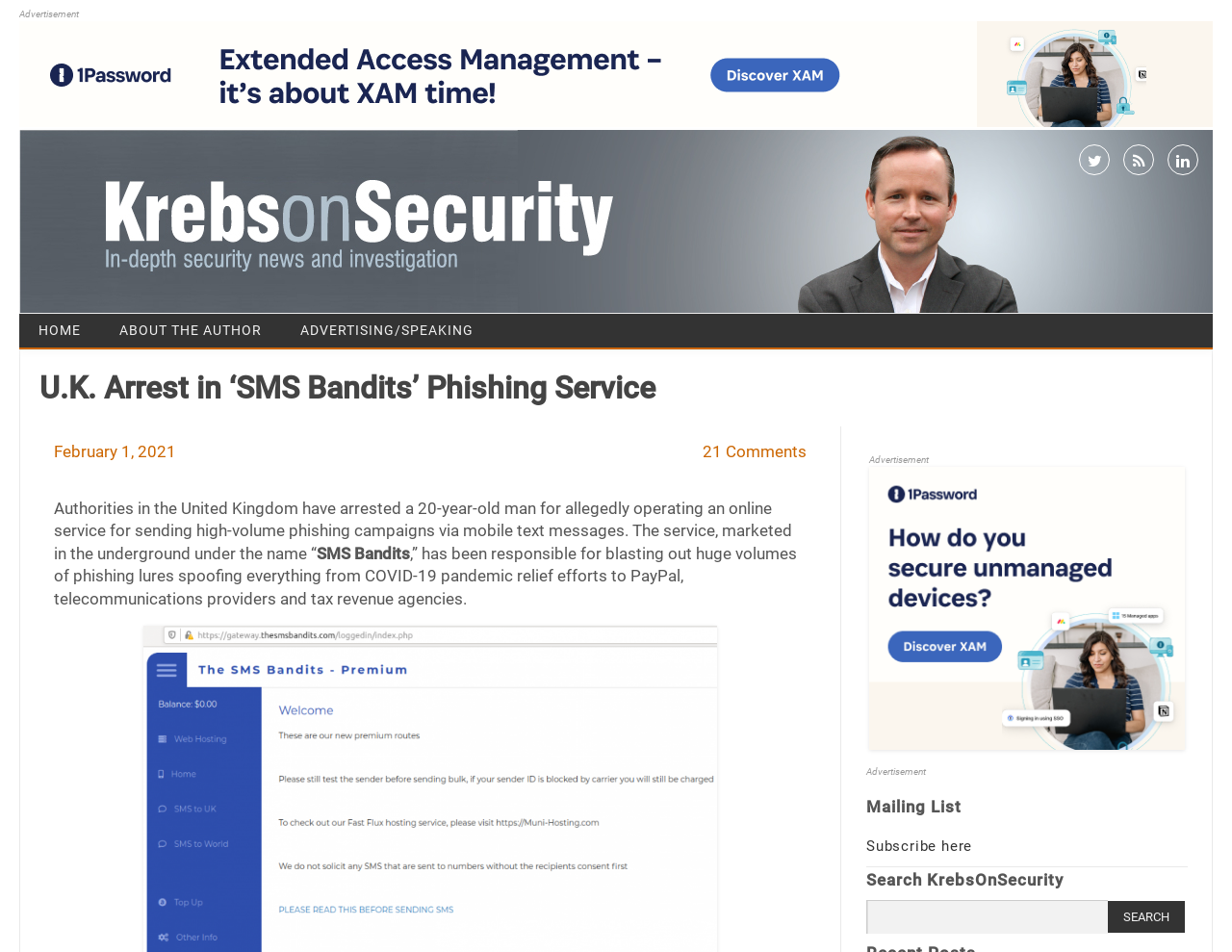How many comments are there on the article?
Based on the image, answer the question with as much detail as possible.

According to the article, there are 21 comments on the article, which is indicated by the link '21 Comments' at the top of the page.